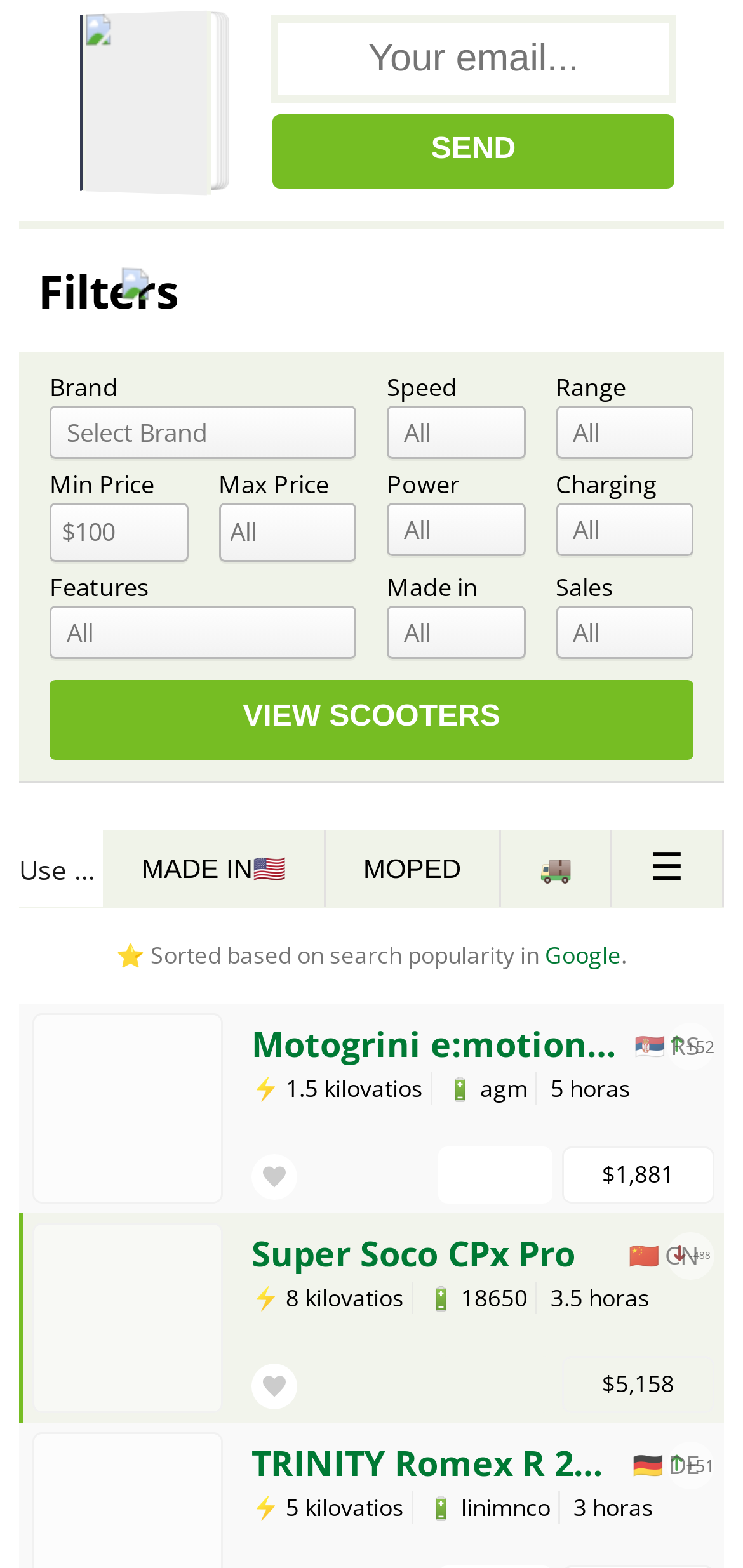Please find the bounding box coordinates of the element that you should click to achieve the following instruction: "Select brand". The coordinates should be presented as four float numbers between 0 and 1: [left, top, right, bottom].

[0.067, 0.259, 0.479, 0.293]